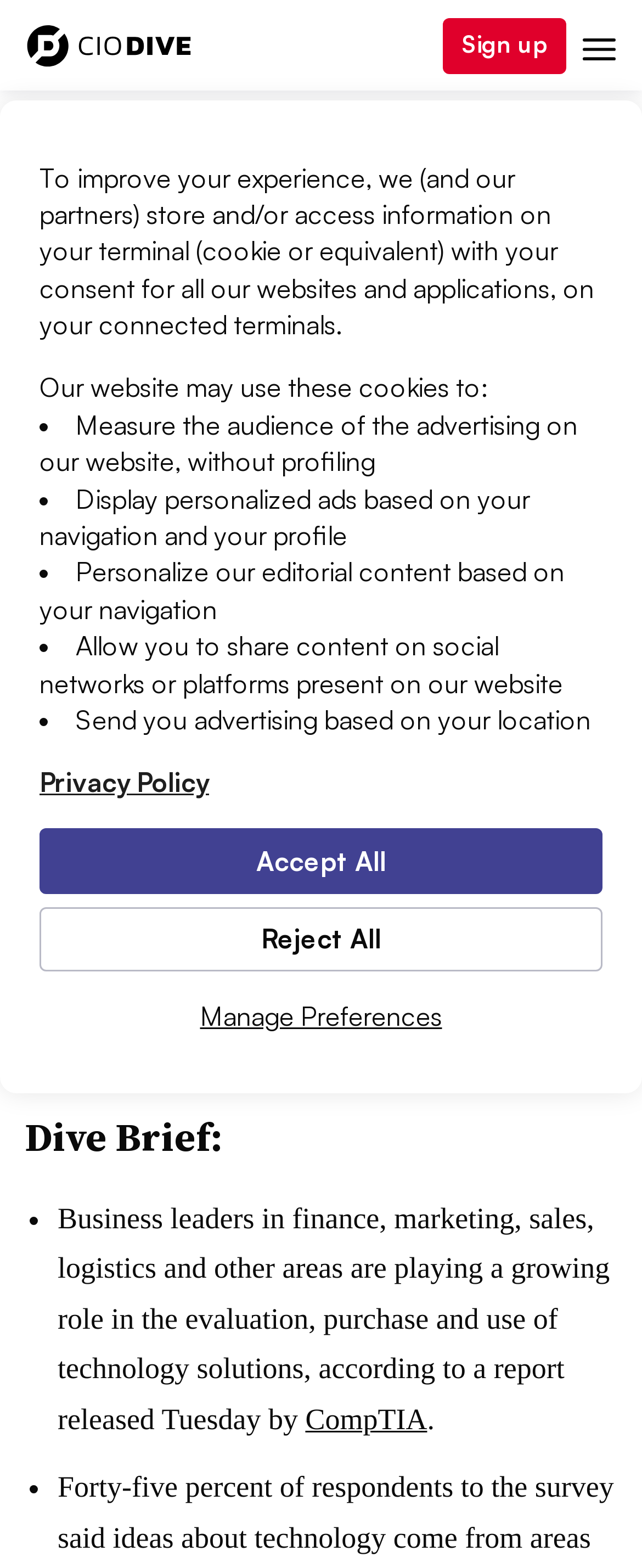What is the topic of the article?
Observe the image and answer the question with a one-word or short phrase response.

IT acts as consultant